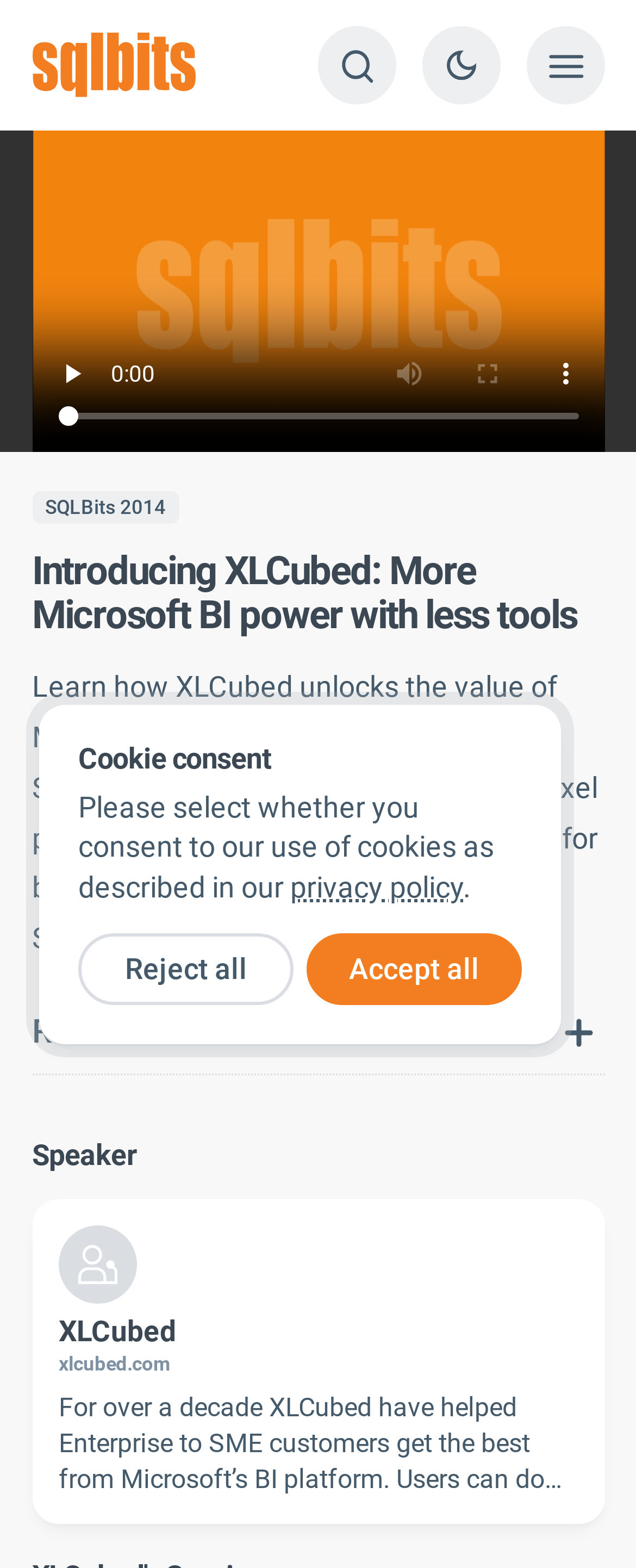Use a single word or phrase to respond to the question:
What is the purpose of XLCubed?

Unlocking value of SSAS and SQL